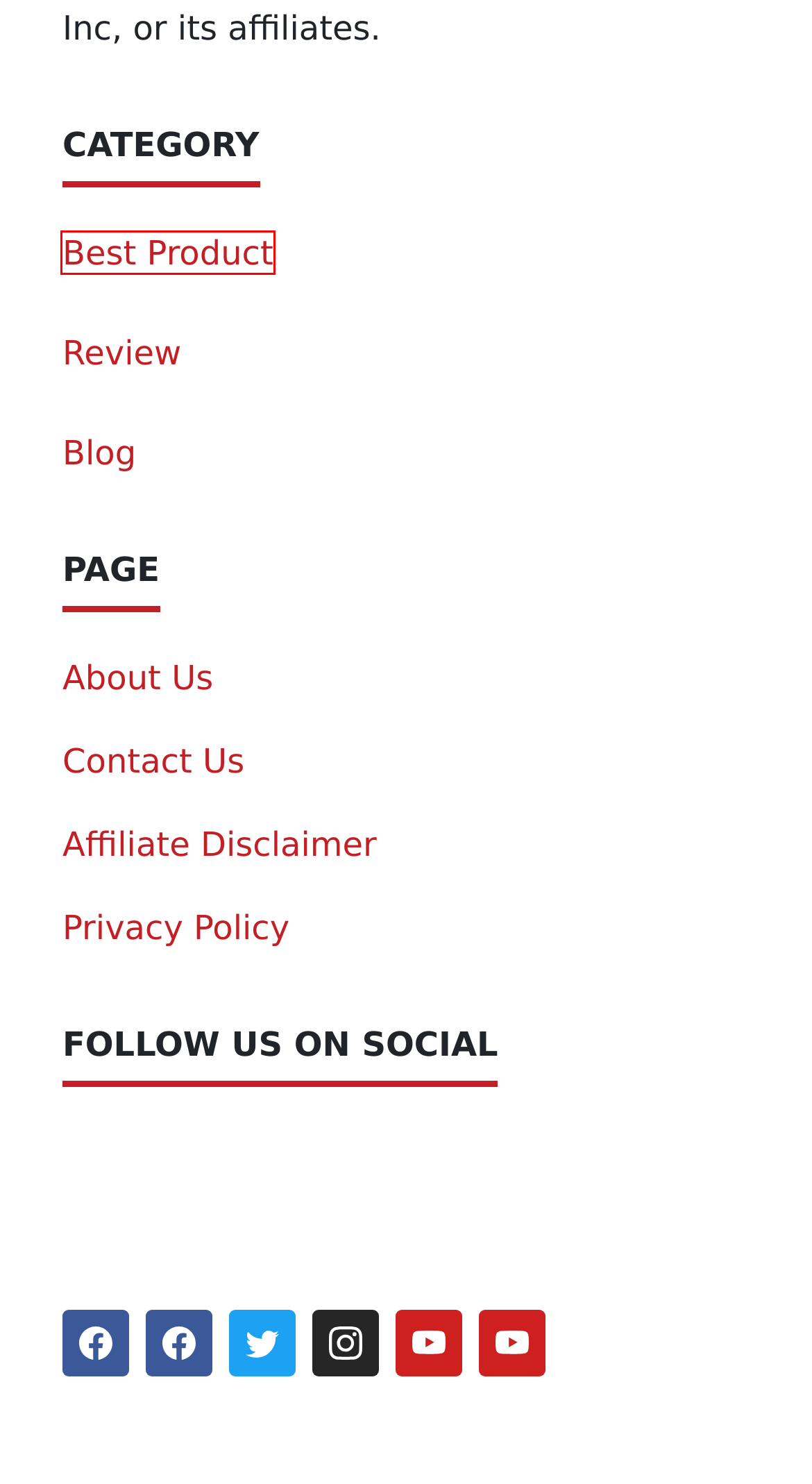Provided is a screenshot of a webpage with a red bounding box around an element. Select the most accurate webpage description for the page that appears after clicking the highlighted element. Here are the candidates:
A. Privacy Policy - Vet Ranch
B. Best Product - Vet Ranch
C. Contact Us - Vet Ranch
D. Blog - Vet Ranch
E. Olarhike Cat Water Fountain 2024 - Vet Ranch - We Love Pets
F. About Us - Vet Ranch
G. Amazon.com : PET STANDARD Filters for Catit Mini Fountains, Pack of 6 : Pet Supplies
H. Affiliate Disclaimer - Vet Ranch

B